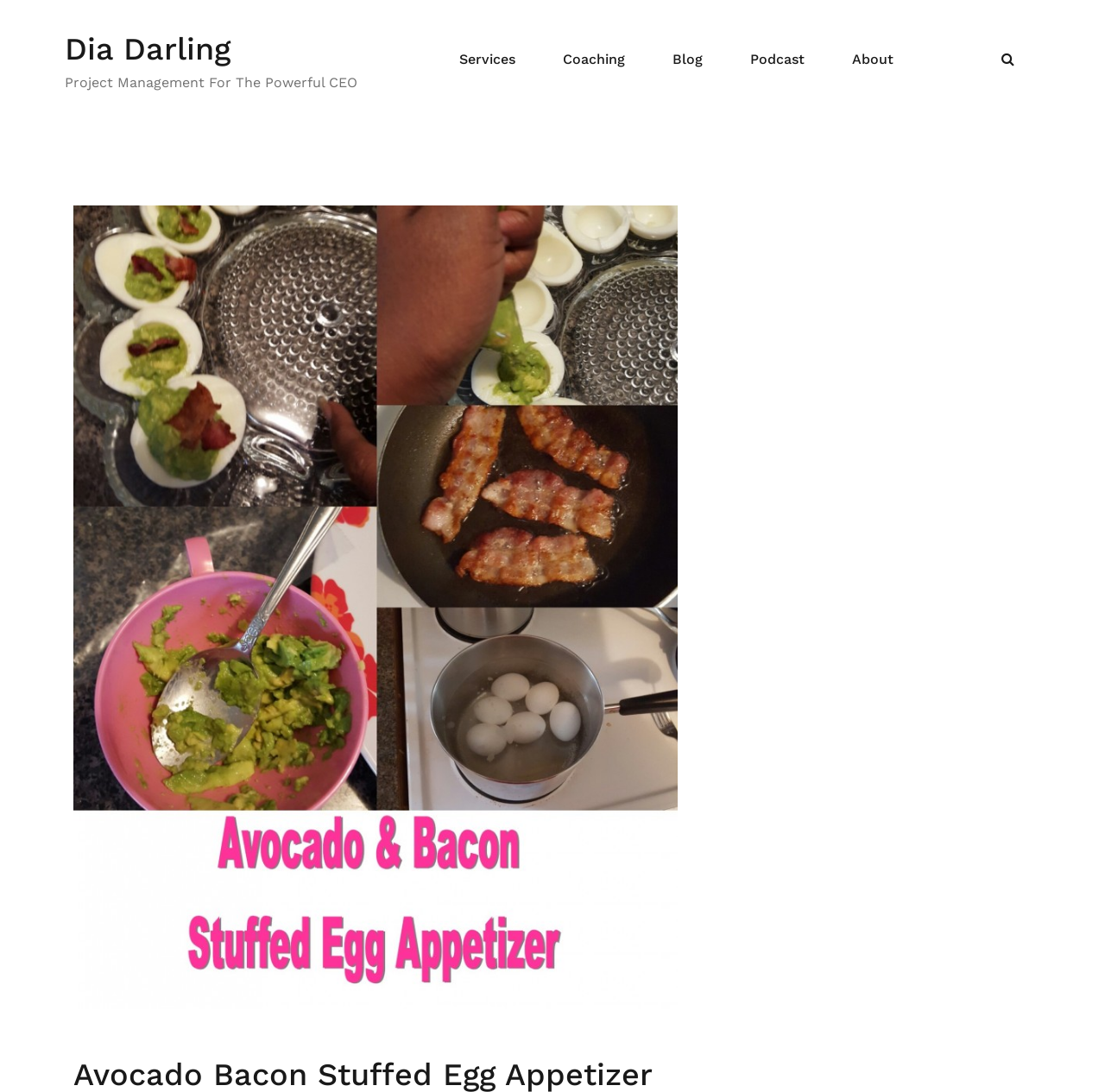Answer the question below using just one word or a short phrase: 
What is the name of the author or creator?

Dia Darling